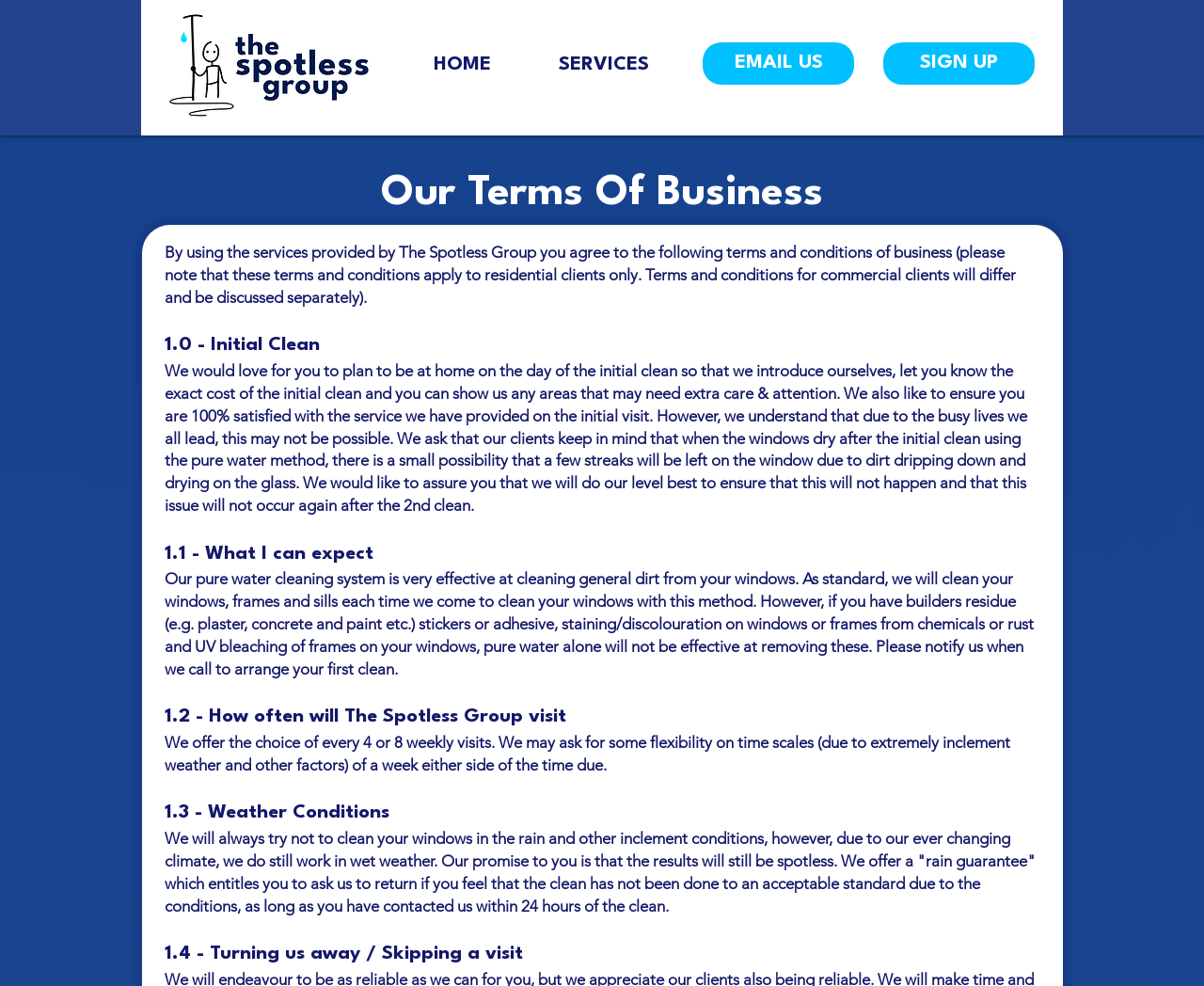What is the scope of the pure water cleaning system?
Answer the question with a detailed explanation, including all necessary information.

The pure water cleaning system is effective at cleaning general dirt from windows, frames, and sills, but it may not be effective at removing builders residue, stickers, or adhesive, staining/discolouration on windows or frames, or UV bleaching of frames.